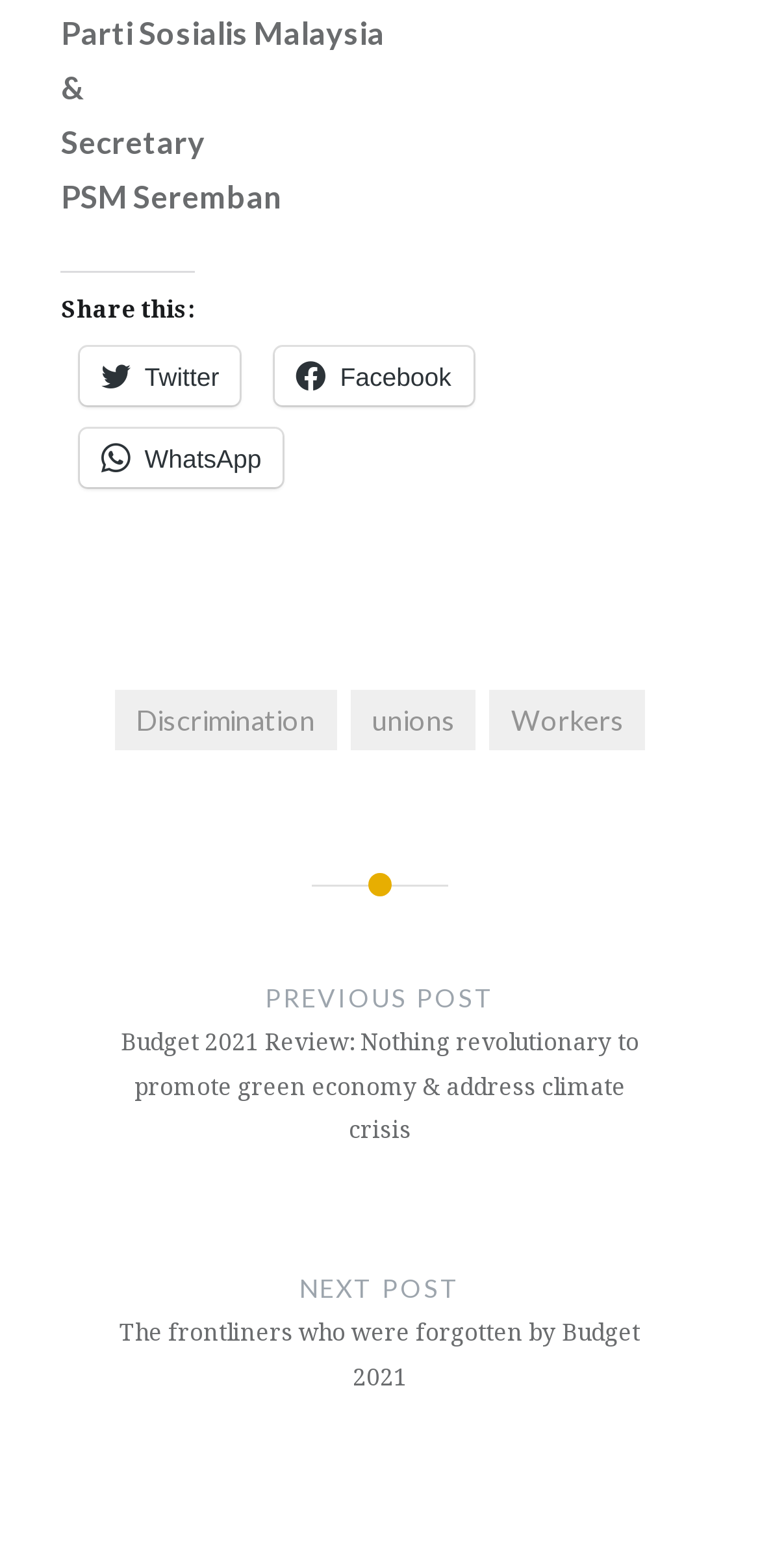Find the bounding box coordinates of the clickable region needed to perform the following instruction: "Visit previous post". The coordinates should be provided as four float numbers between 0 and 1, i.e., [left, top, right, bottom].

[0.14, 0.624, 0.86, 0.769]